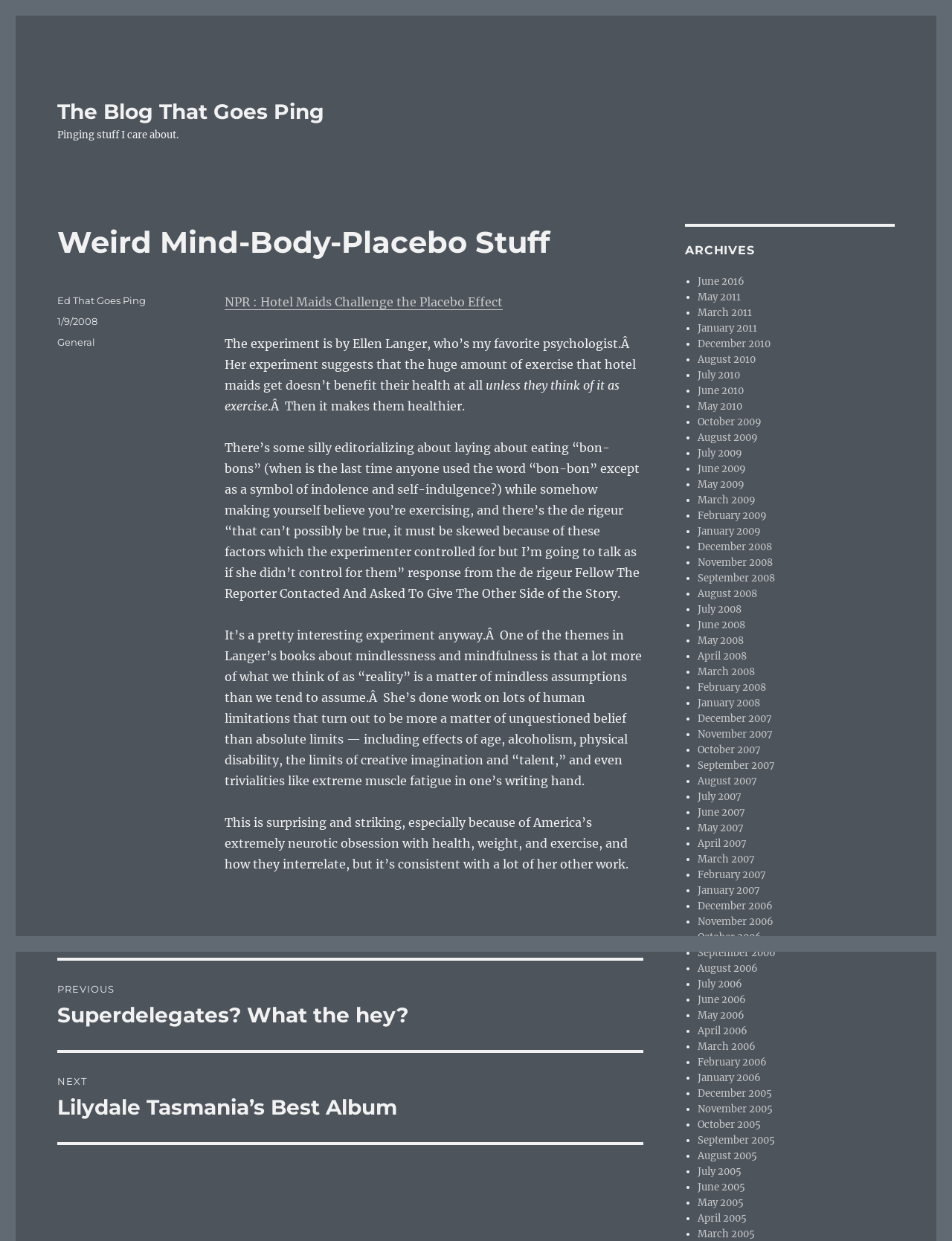Pinpoint the bounding box coordinates for the area that should be clicked to perform the following instruction: "View the previous post: Superdelegates? What the hey?".

[0.06, 0.774, 0.676, 0.846]